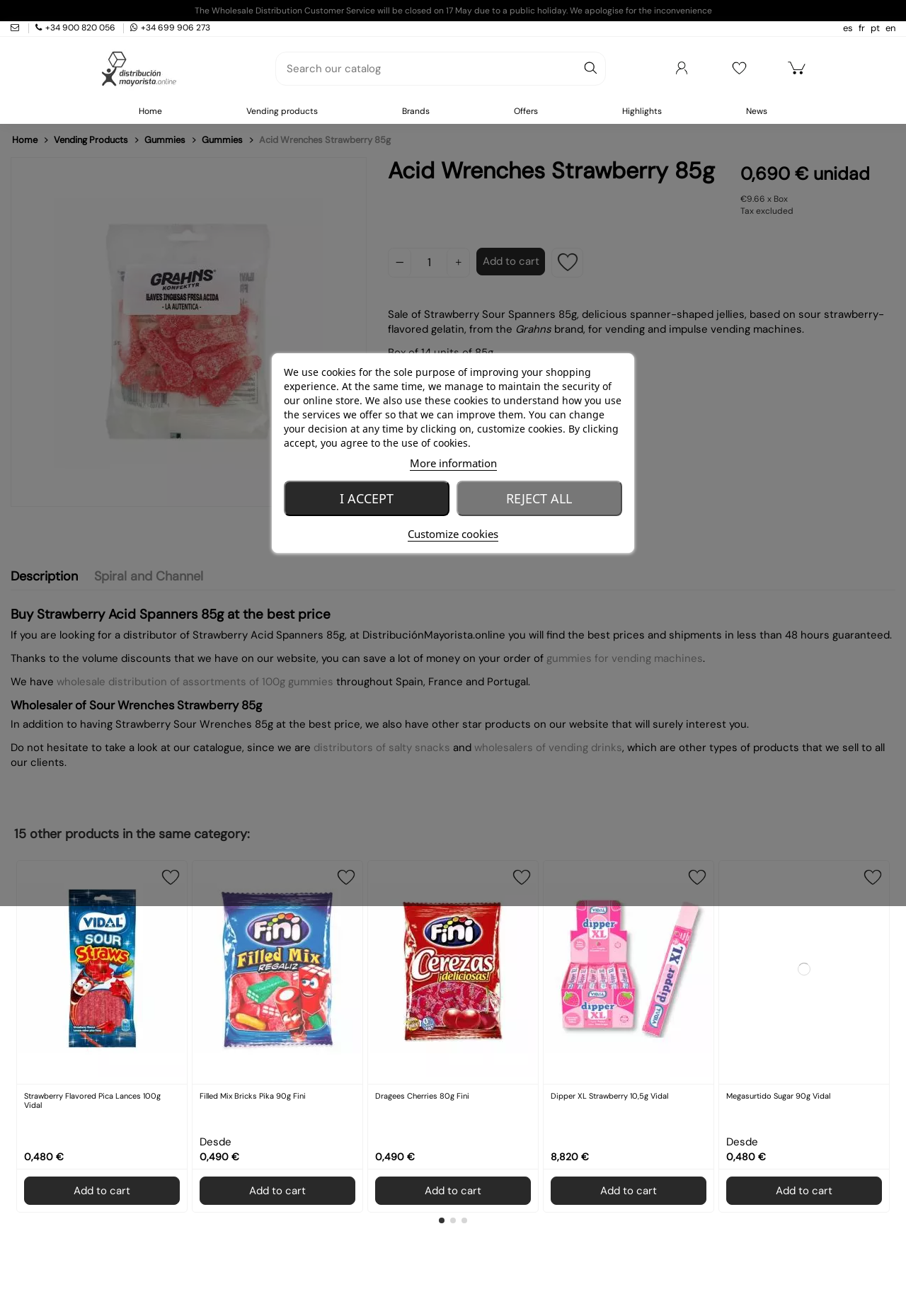Locate the bounding box coordinates of the clickable area to execute the instruction: "View product details of Strawberry Flavored Pica Lances 100g". Provide the coordinates as four float numbers between 0 and 1, represented as [left, top, right, bottom].

[0.019, 0.654, 0.206, 0.889]